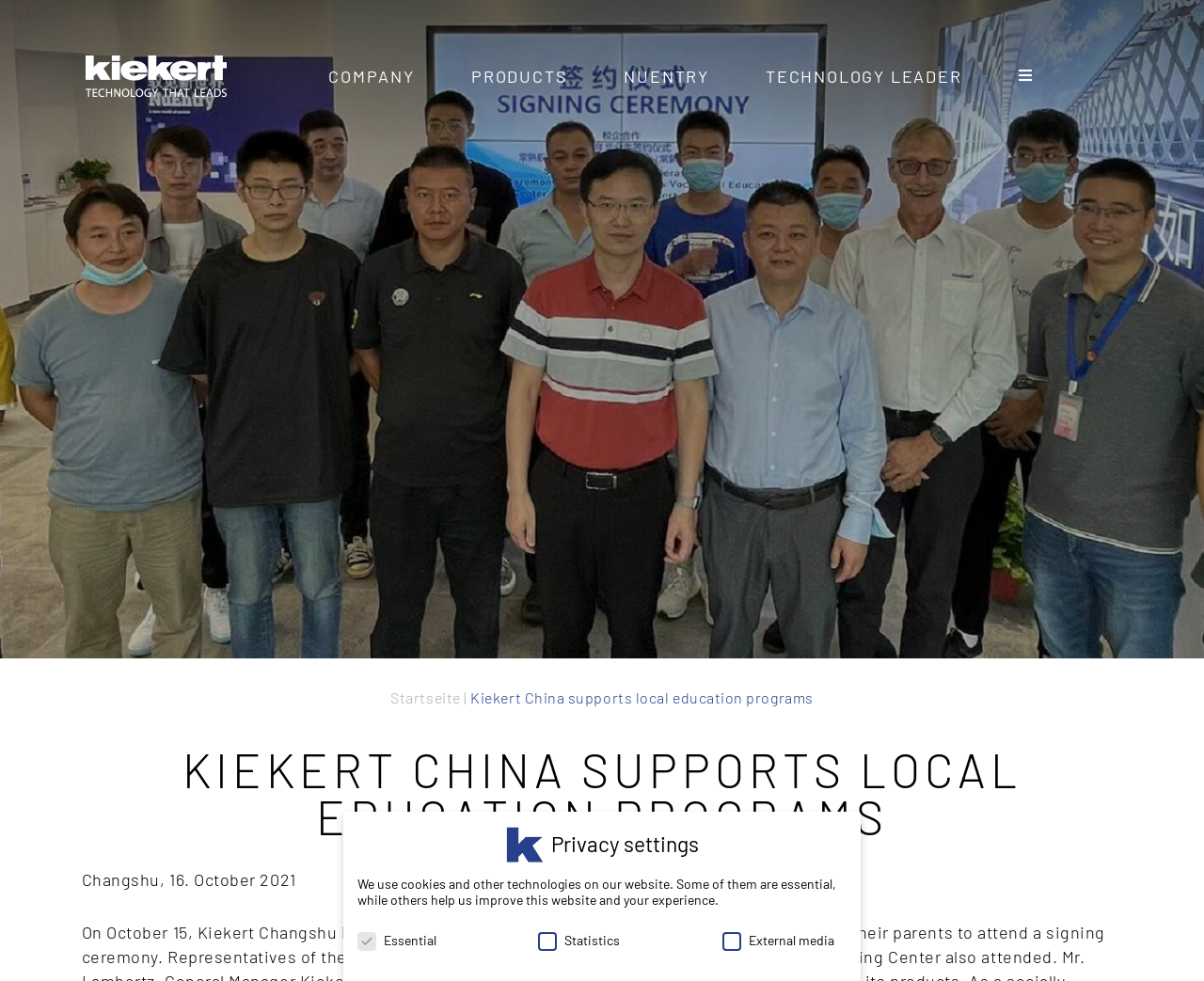How many main menu items are there?
Refer to the image and give a detailed answer to the query.

The main menu items are located at the top of the webpage, and they are 'COMPANY', 'PRODUCTS', 'NUENTRY', 'TECHNOLOGY LEADER', and 'Toggle Sliding Bar'. There are 5 main menu items in total.